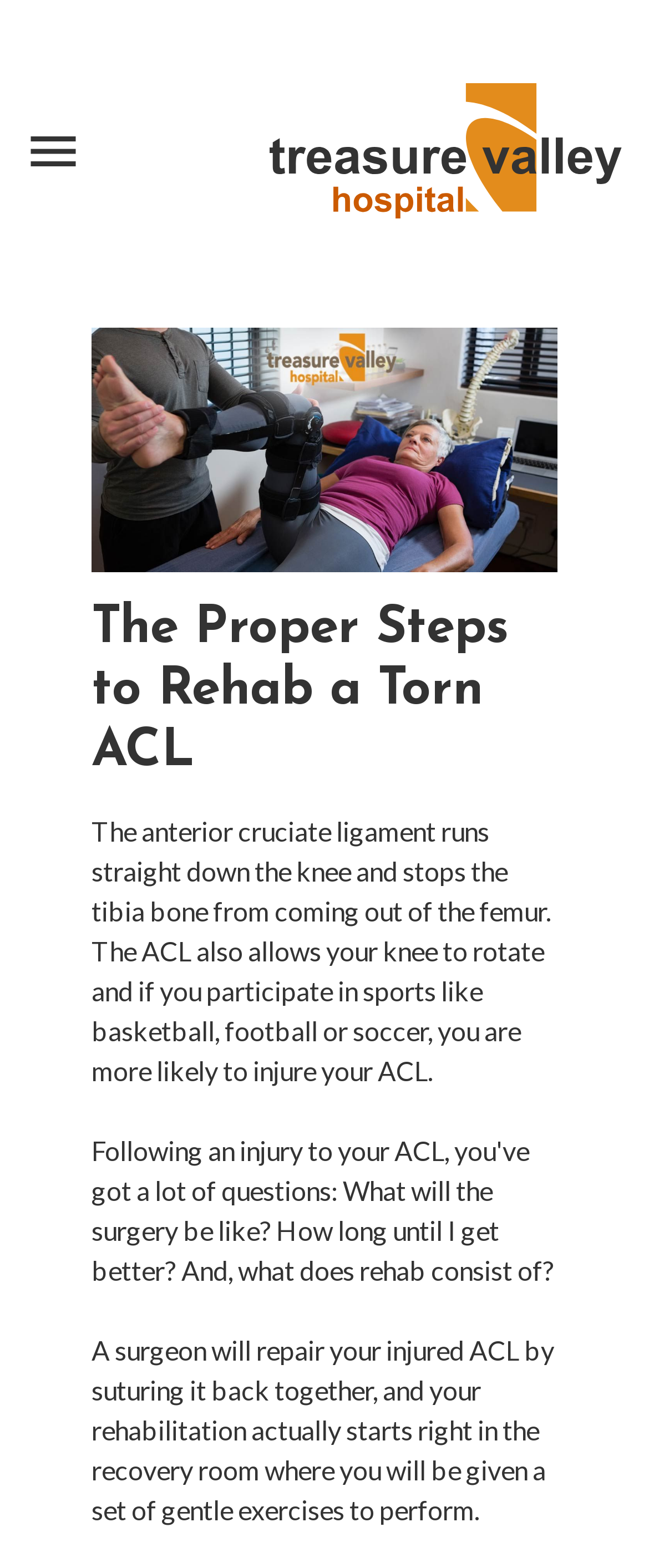Identify the title of the webpage and provide its text content.

The Proper Steps to Rehab a Torn ACL